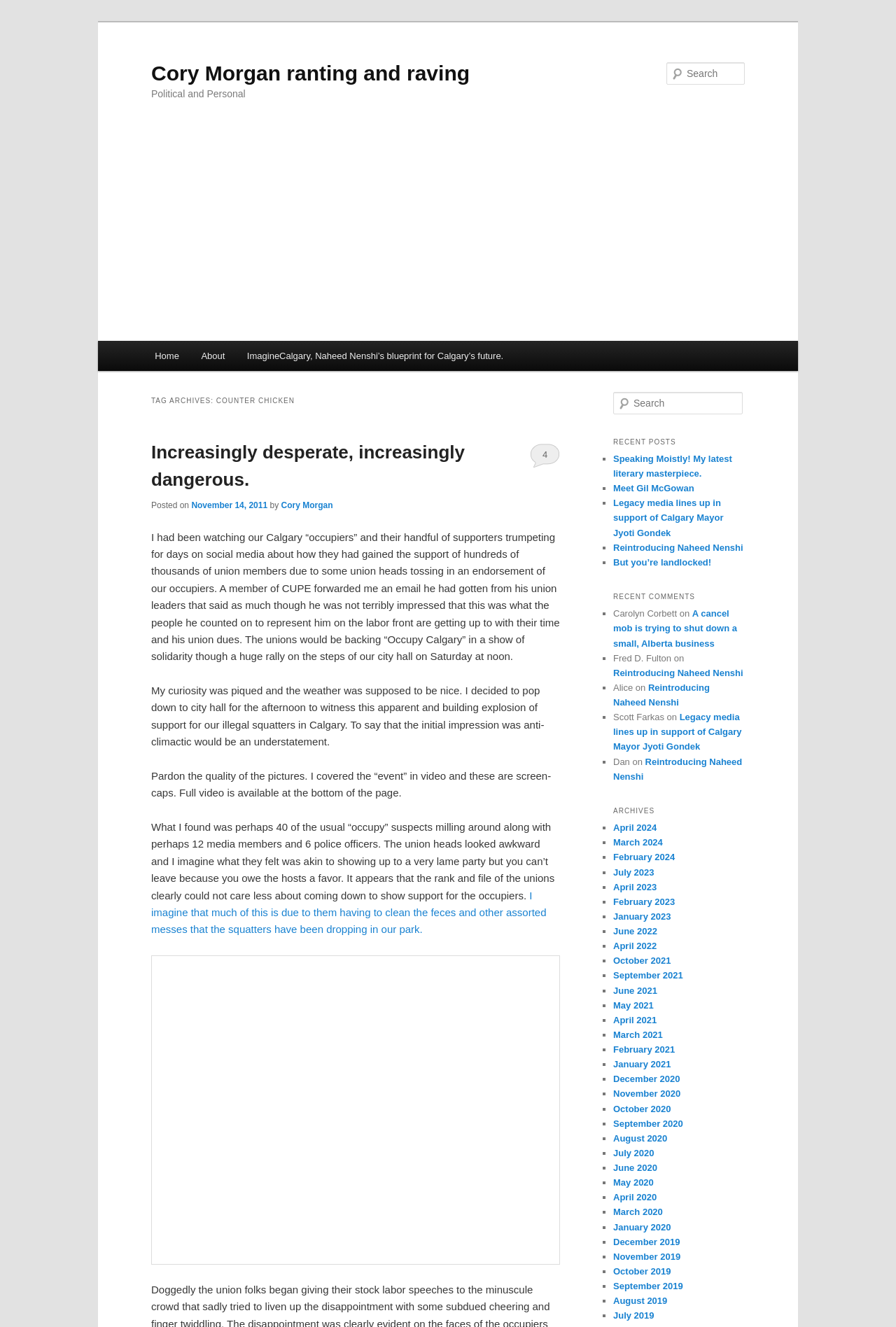Indicate the bounding box coordinates of the element that needs to be clicked to satisfy the following instruction: "Read the post 'Increasingly desperate, increasingly dangerous'". The coordinates should be four float numbers between 0 and 1, i.e., [left, top, right, bottom].

[0.169, 0.333, 0.519, 0.369]